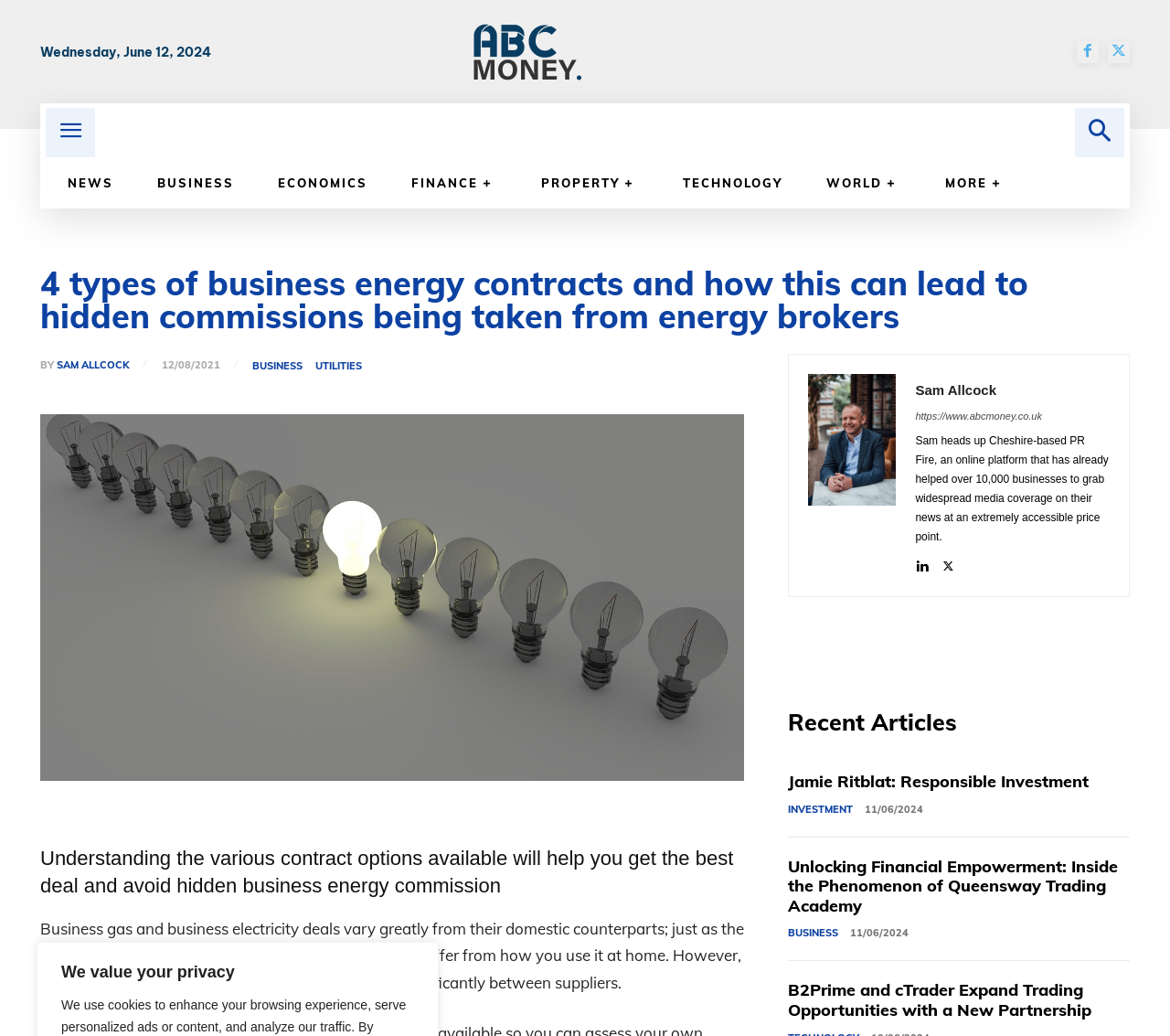Give an extensive and precise description of the webpage.

This webpage appears to be a news article or blog post from ABC Money, a financial news website. At the top of the page, there is a logo and a search bar. Below the logo, there are several navigation links, including "NEWS", "BUSINESS", "ECONOMICS", "FINANCE", "PROPERTY", "TECHNOLOGY", and "WORLD". 

The main content of the page is an article titled "4 Types Of Business Energy Contracts And How This Can Lead To Hidden Commissions Being Taken From Energy Brokers". The article is written by Sam Allcock and has a publication date of 12/08/2021. The article discusses the differences between business gas and business electricity deals compared to their domestic counterparts and how understanding the various contract options can help businesses get the best deal and avoid hidden commissions.

To the right of the article title, there is a section with the author's name and a link to their profile. Below the article, there is a section titled "Recent Articles" with three article links, including "Jamie Ritblat: Responsible Investment", "Unlocking Financial Empowerment: Inside the Phenomenon of Queensway Trading Academy", and "B2Prime and cTrader Expand Trading Opportunities with a New Partnership". Each article link has a publication date and a category label.

At the very top of the page, there is a heading that says "We value your privacy". There is also a date displayed at the top, which is Wednesday, June 12, 2024.